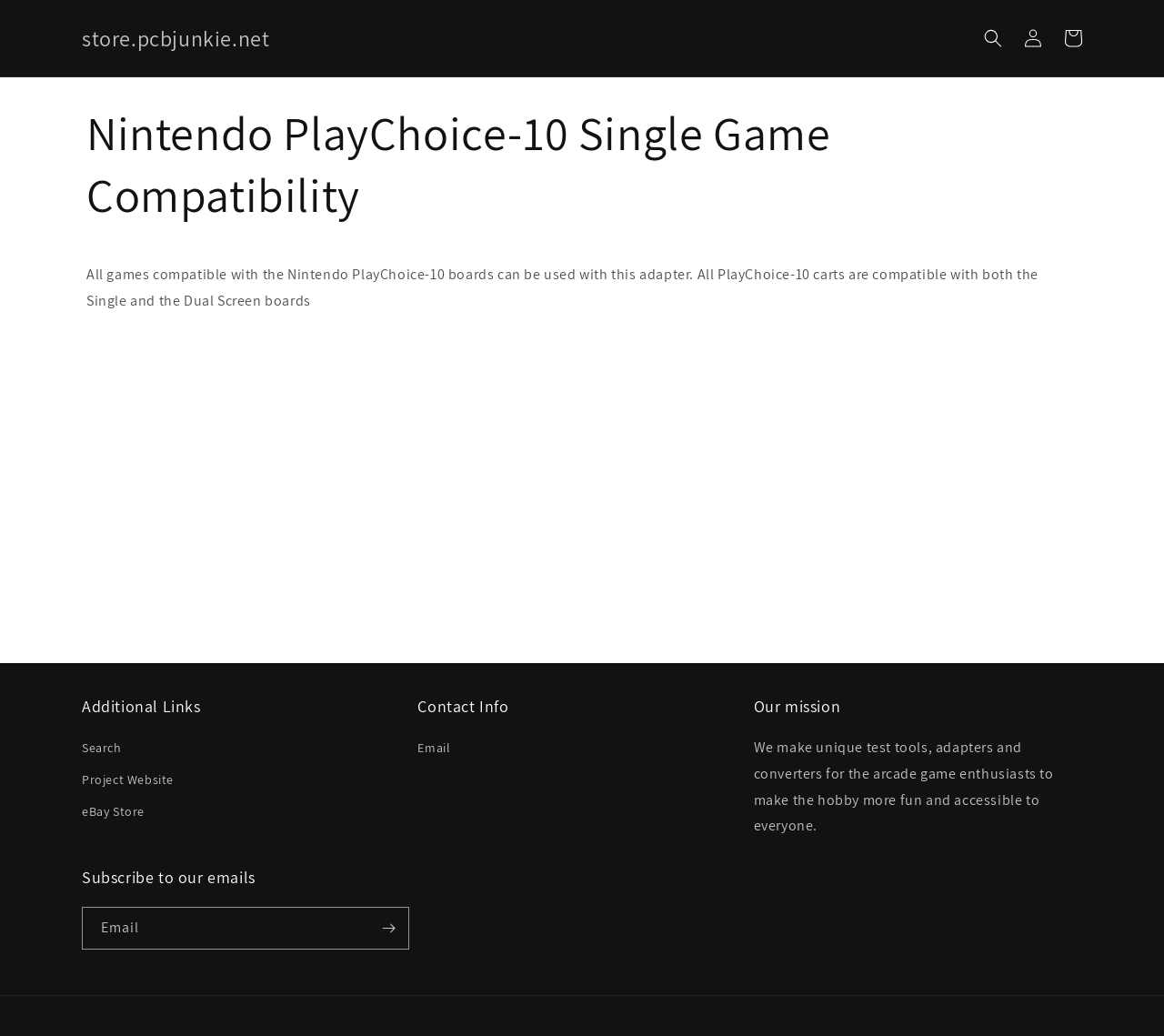Locate the bounding box of the UI element described by: "parent_node: Email name="contact[email]" placeholder="Email"" in the given webpage screenshot.

[0.071, 0.876, 0.351, 0.915]